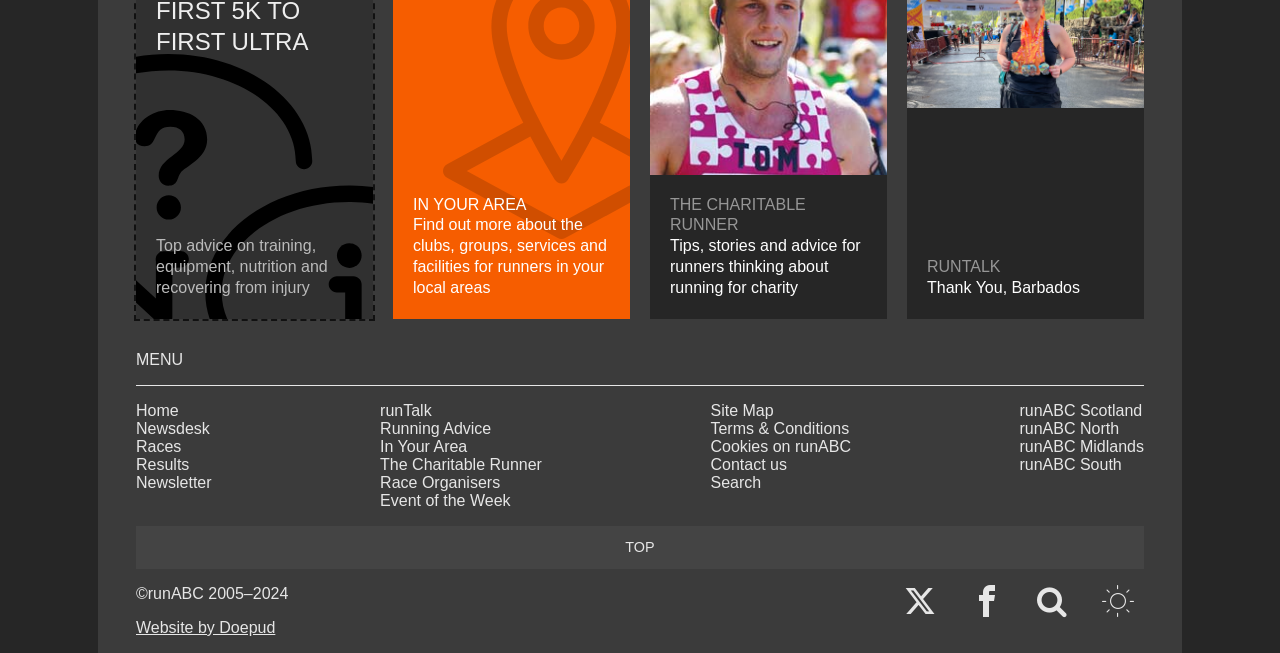Find the bounding box coordinates of the element I should click to carry out the following instruction: "search for something".

[0.555, 0.725, 0.595, 0.751]